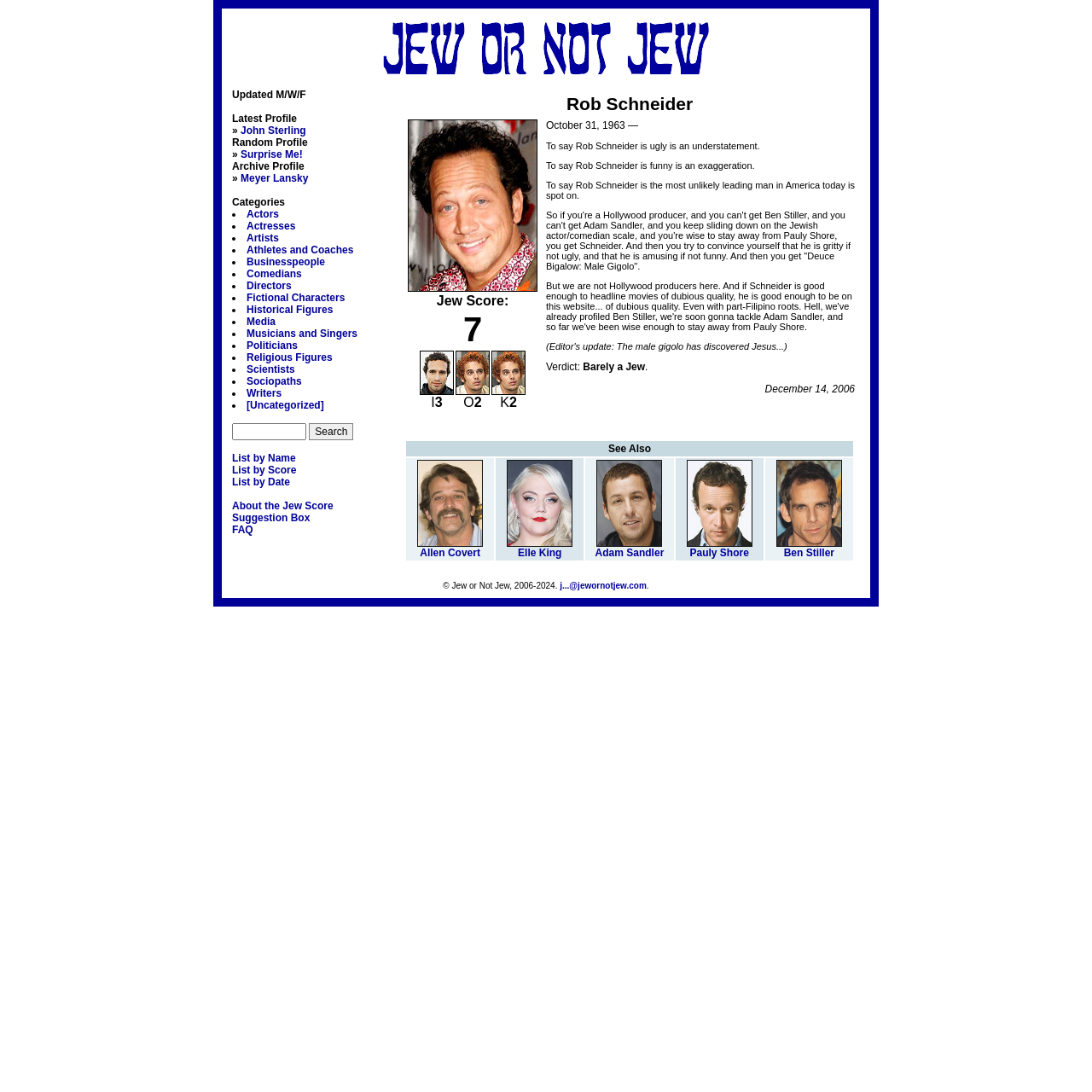Specify the bounding box coordinates of the region I need to click to perform the following instruction: "View Rob Schneider's profile". The coordinates must be four float numbers in the range of 0 to 1, i.e., [left, top, right, bottom].

[0.366, 0.081, 0.788, 0.52]